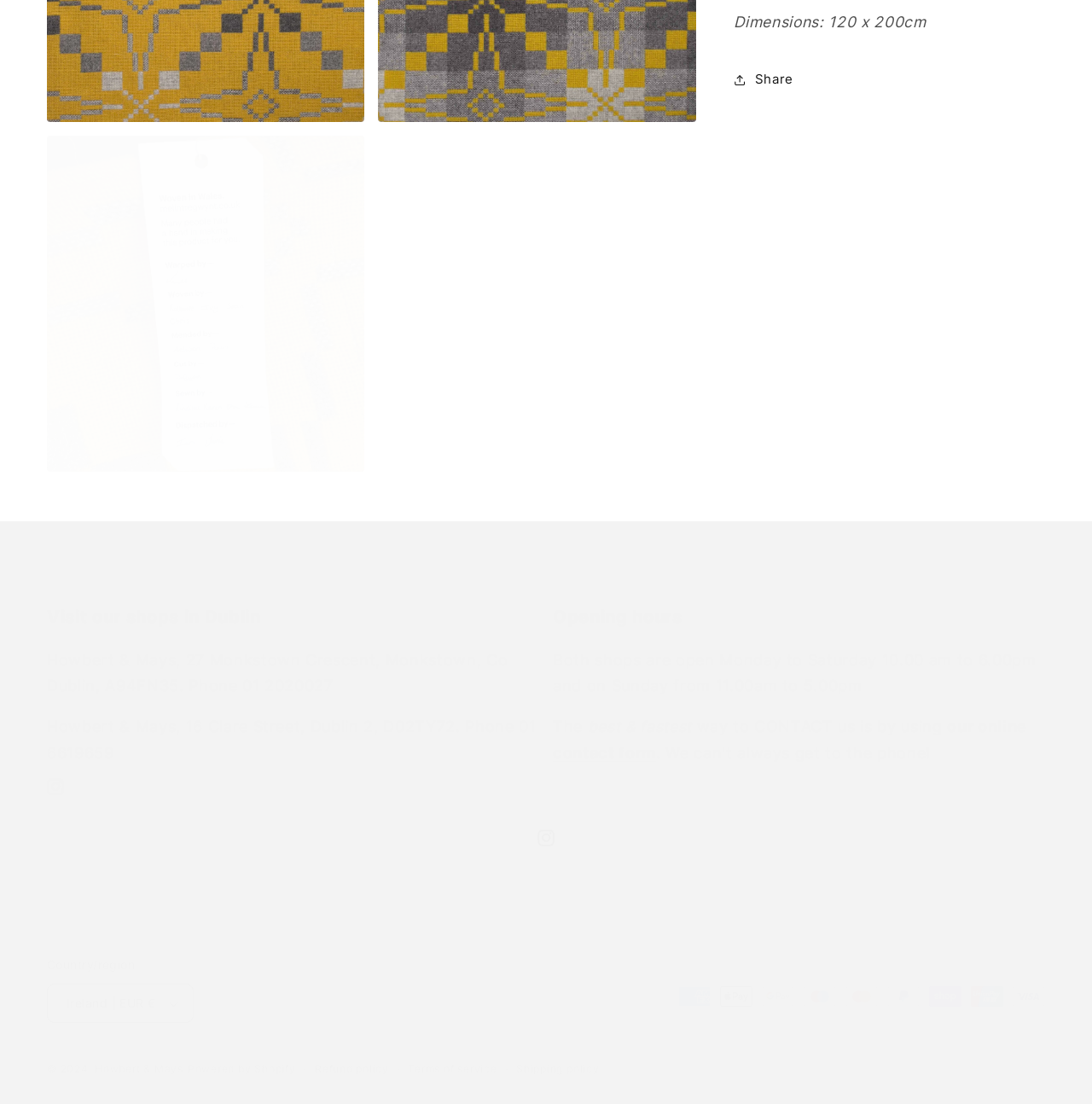Please find the bounding box coordinates of the element that needs to be clicked to perform the following instruction: "Select Ireland as country/region". The bounding box coordinates should be four float numbers between 0 and 1, represented as [left, top, right, bottom].

[0.043, 0.891, 0.177, 0.927]